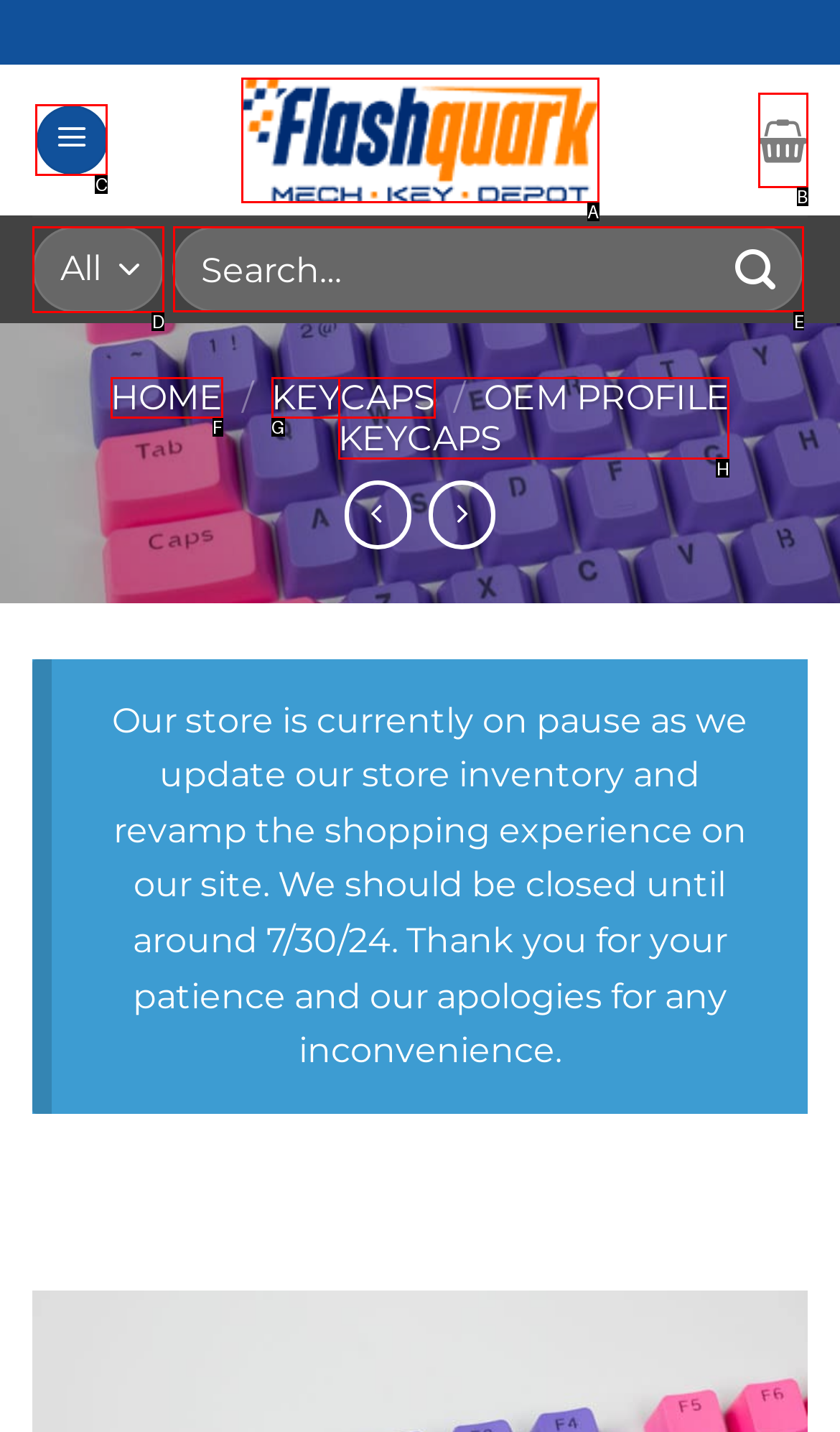Pick the option that should be clicked to perform the following task: Go to December page
Answer with the letter of the selected option from the available choices.

None